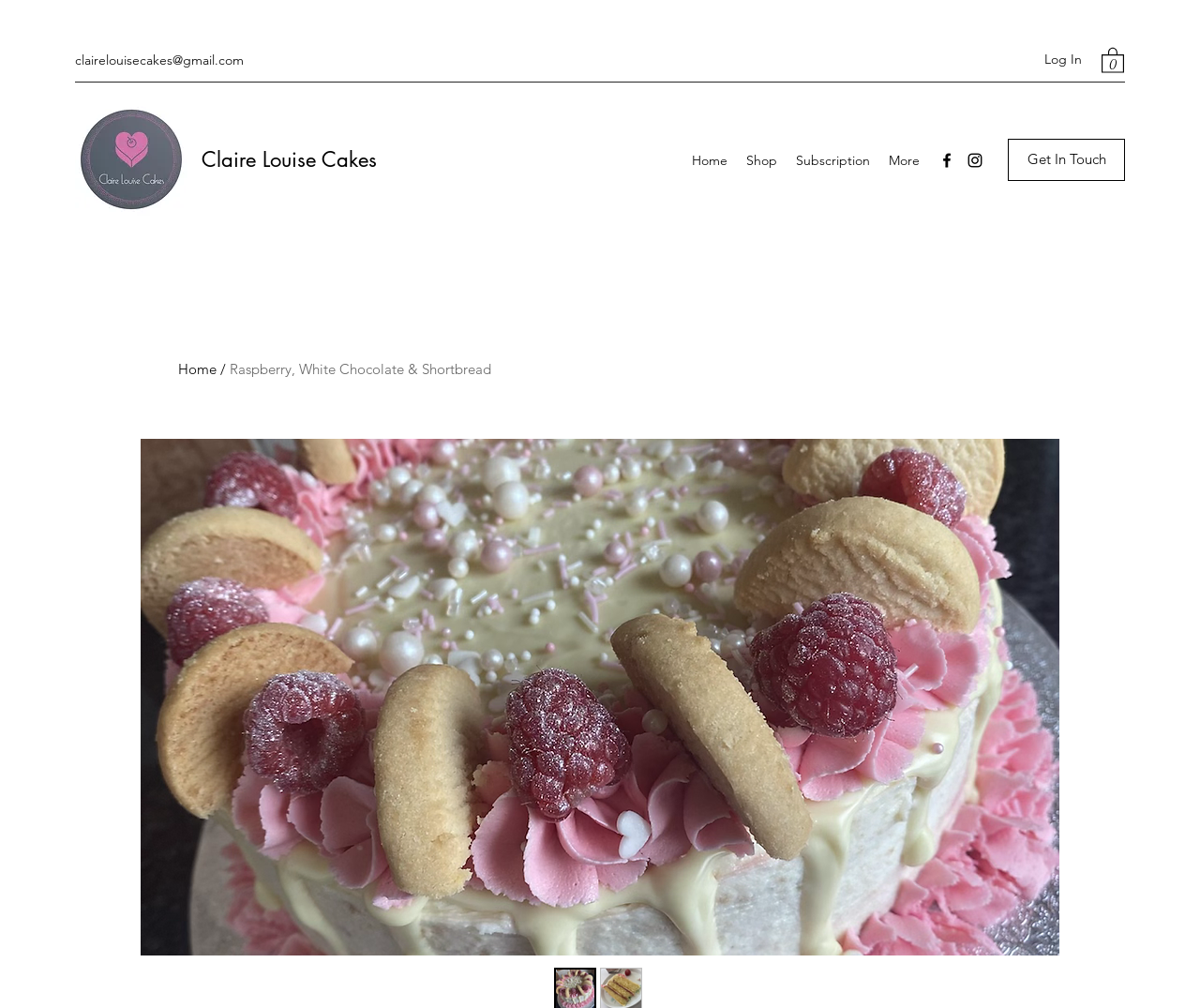Describe every aspect of the webpage in a detailed manner.

This webpage is about Claire Louise Cakes, a bakery that offers delicious cakes. At the top left corner, there is a link to the bakery's email address, and next to it, there is a button to log in. On the top right corner, there is a button showing a cart with 0 items, accompanied by a small icon. 

Below the top navigation bar, there is a large image of a cake, specifically the Raspberry, White Chocolate & Shortbread cake, which is the main focus of the page. This cake is described as a fantastic alternative to a birthday cake or a just because cake, serving approximately 20 people.

On the top center, there is a navigation menu with links to the Home, Shop, Subscription, and More pages. To the right of the navigation menu, there is a social bar with links to the bakery's Facebook and Instagram pages, each accompanied by their respective icons.

At the bottom of the page, there is a section to get in touch with the bakery, with a link to the Home page and a disabled input field. Below this section, there is a large header image of the Raspberry, White Chocolate & Shortbread cake, taking up most of the page's width.